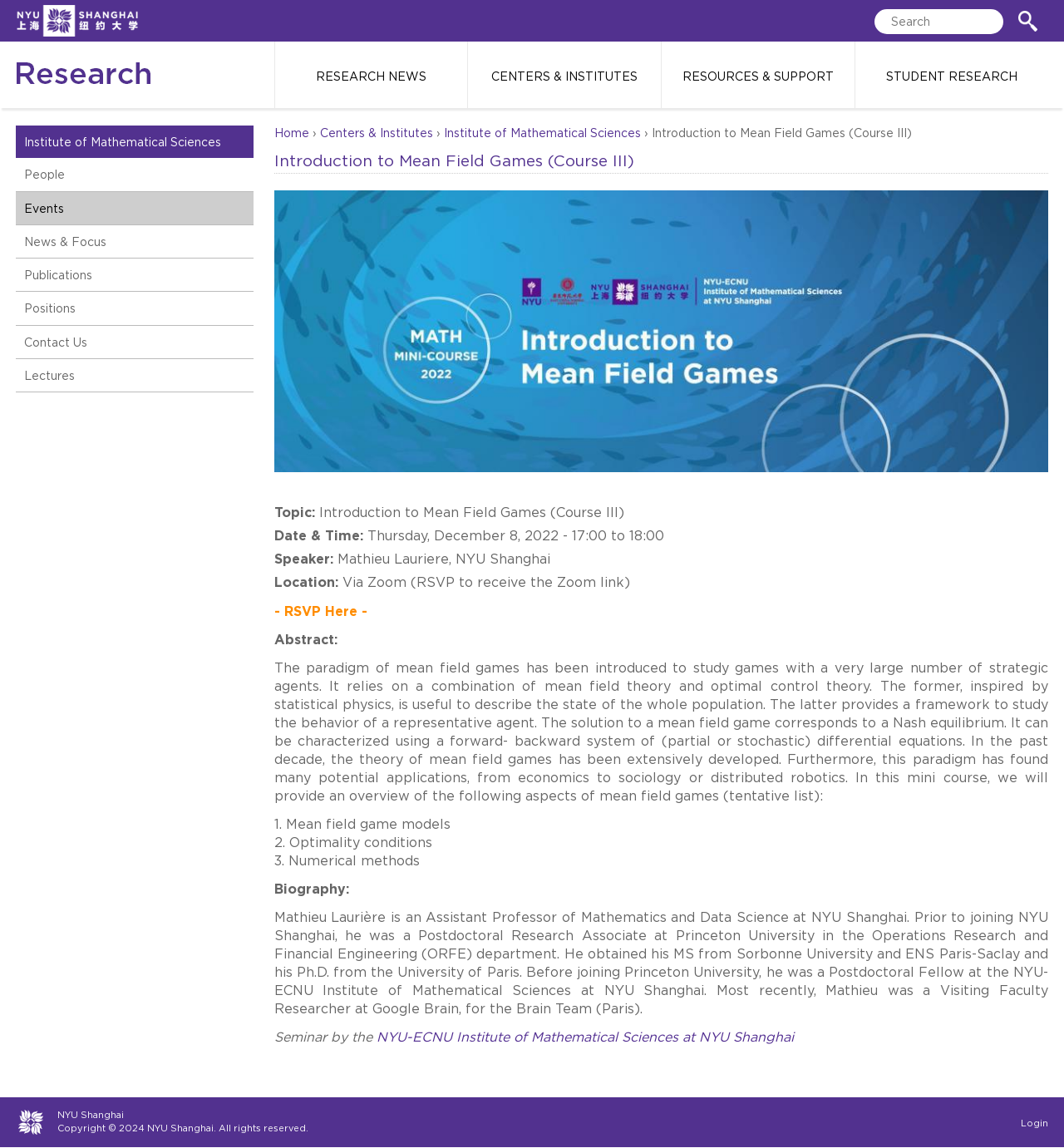Locate the bounding box coordinates of the clickable region to complete the following instruction: "View Research News."

[0.257, 0.036, 0.439, 0.096]